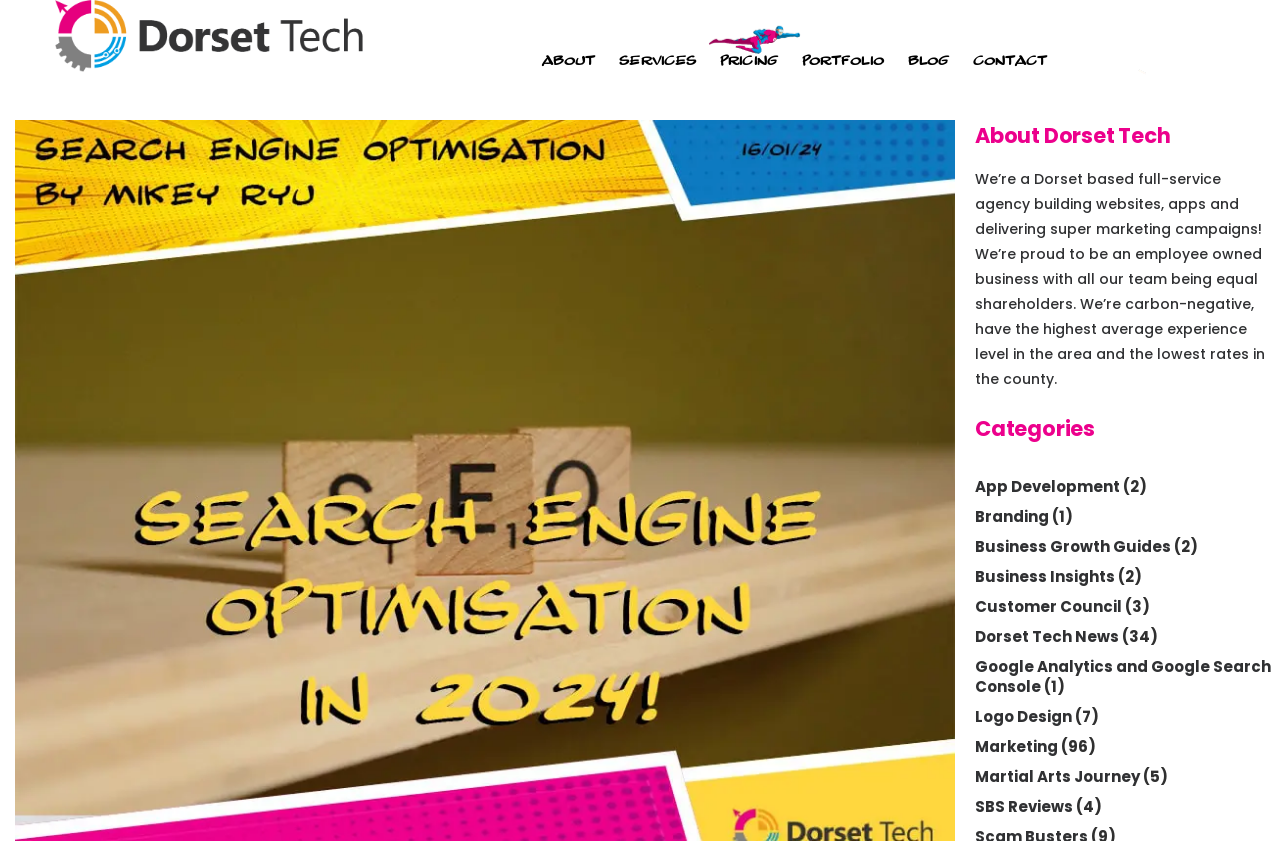What services does Dorset Tech offer? Analyze the screenshot and reply with just one word or a short phrase.

Web development, app development, etc.